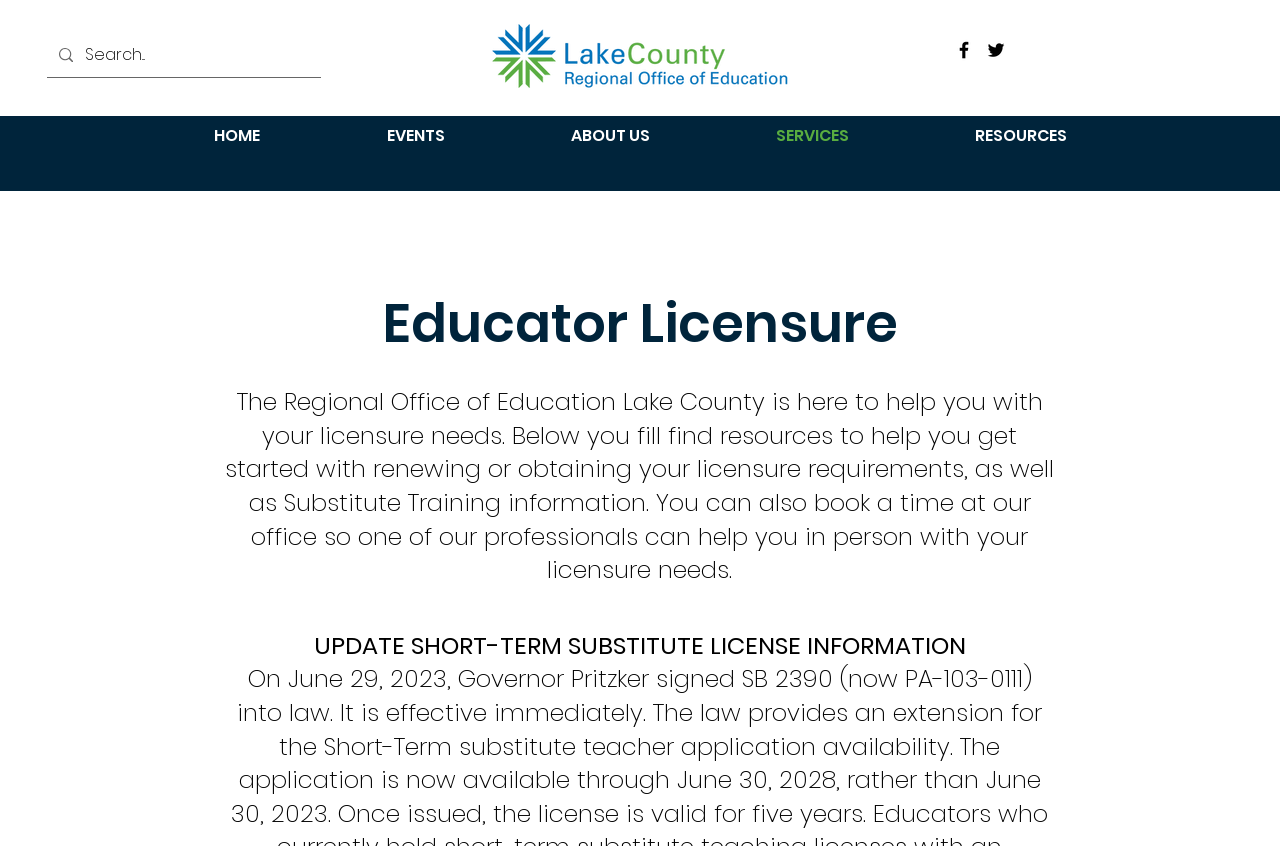Using the element description Who We Are, predict the bounding box coordinates for the UI element. Provide the coordinates in (top-left x, top-left y, bottom-right x, bottom-right y) format with values ranging from 0 to 1.

None